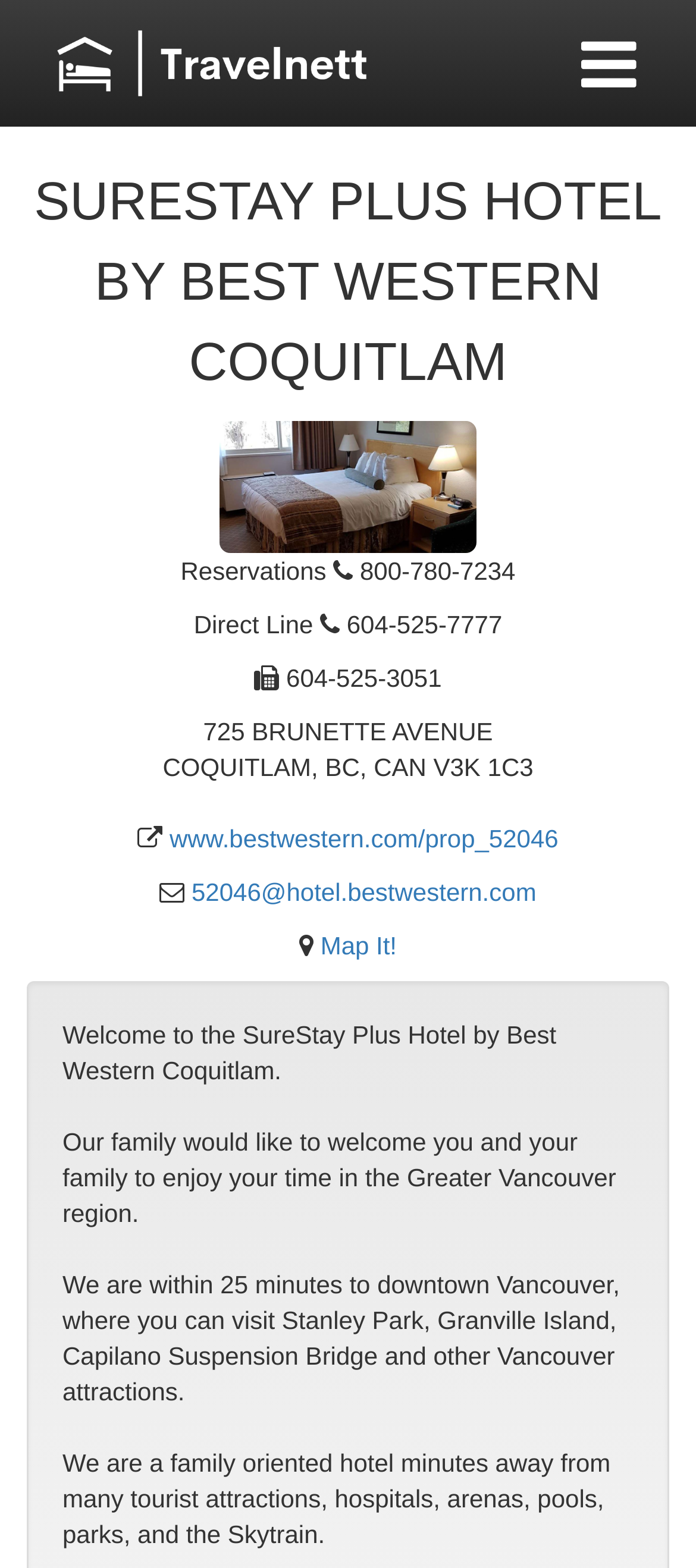What is the website of the hotel? Examine the screenshot and reply using just one word or a brief phrase.

www.bestwestern.com/prop_52046